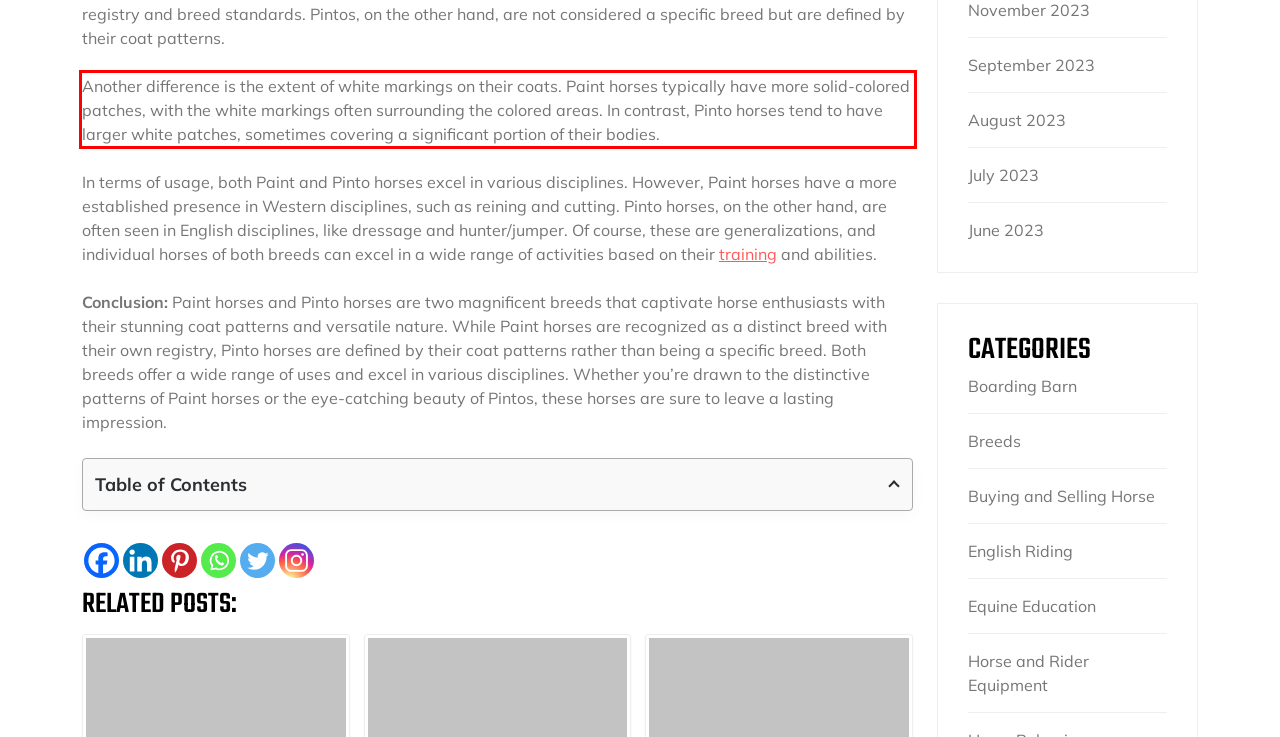You are given a screenshot of a webpage with a UI element highlighted by a red bounding box. Please perform OCR on the text content within this red bounding box.

Another difference is the extent of white markings on their coats. Paint horses typically have more solid-colored patches, with the white markings often surrounding the colored areas. In contrast, Pinto horses tend to have larger white patches, sometimes covering a significant portion of their bodies.